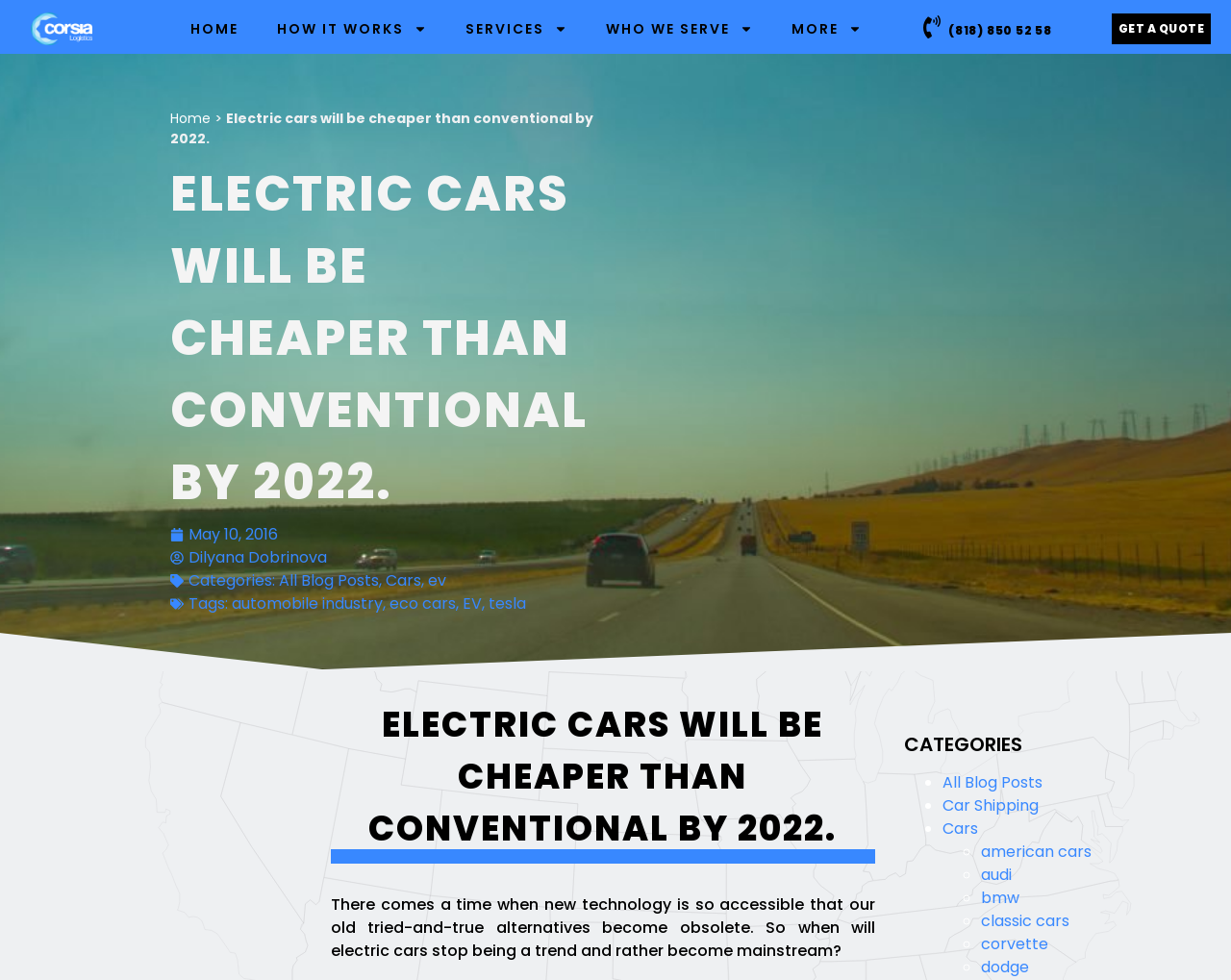Can you find the bounding box coordinates for the element that needs to be clicked to execute this instruction: "Click the 'GET A QUOTE' button"? The coordinates should be given as four float numbers between 0 and 1, i.e., [left, top, right, bottom].

[0.903, 0.014, 0.984, 0.045]